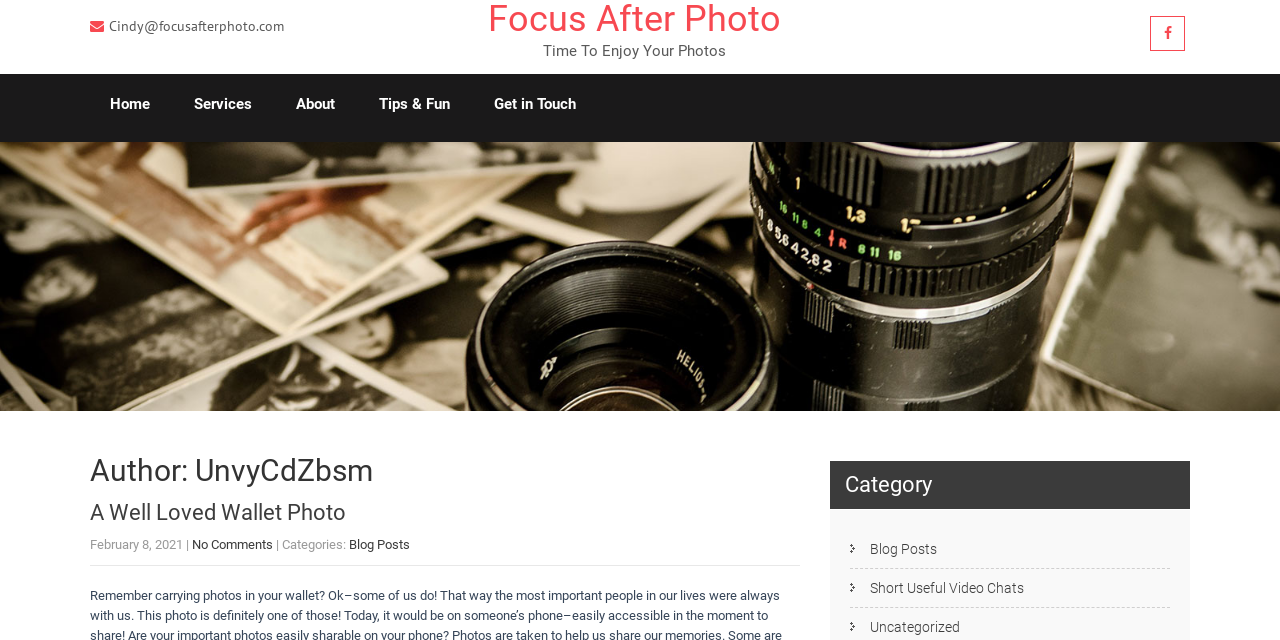What is the first menu item on the webpage? Examine the screenshot and reply using just one word or a brief phrase.

Home